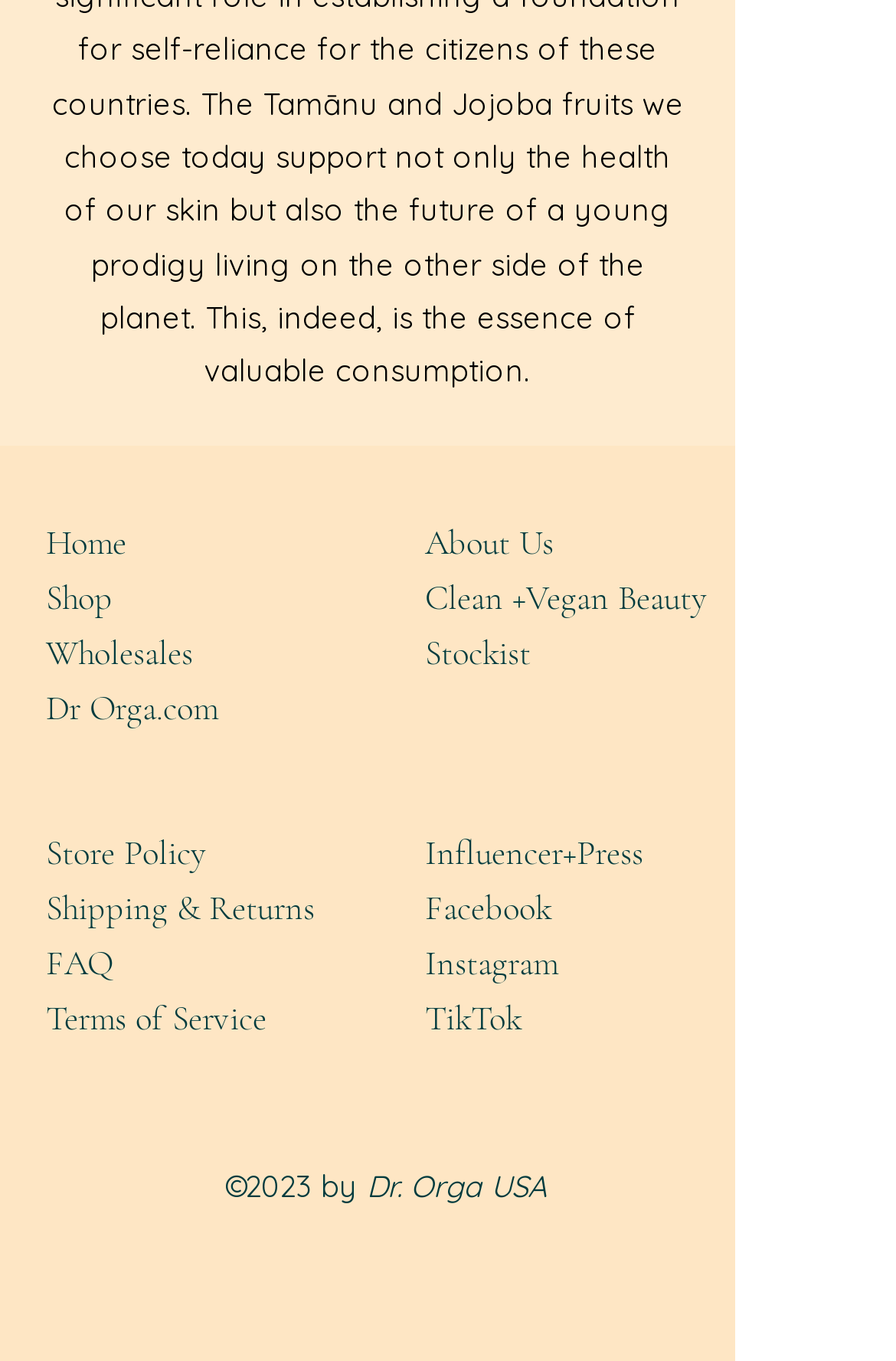How many links are there in the 'Social Bar' list?
Please utilize the information in the image to give a detailed response to the question.

I counted the number of links in the 'Social Bar' list by looking at the links 'Instagram', 'Facebook', and 'TikTok' inside the list. Therefore, there are 3 links in the 'Social Bar' list.